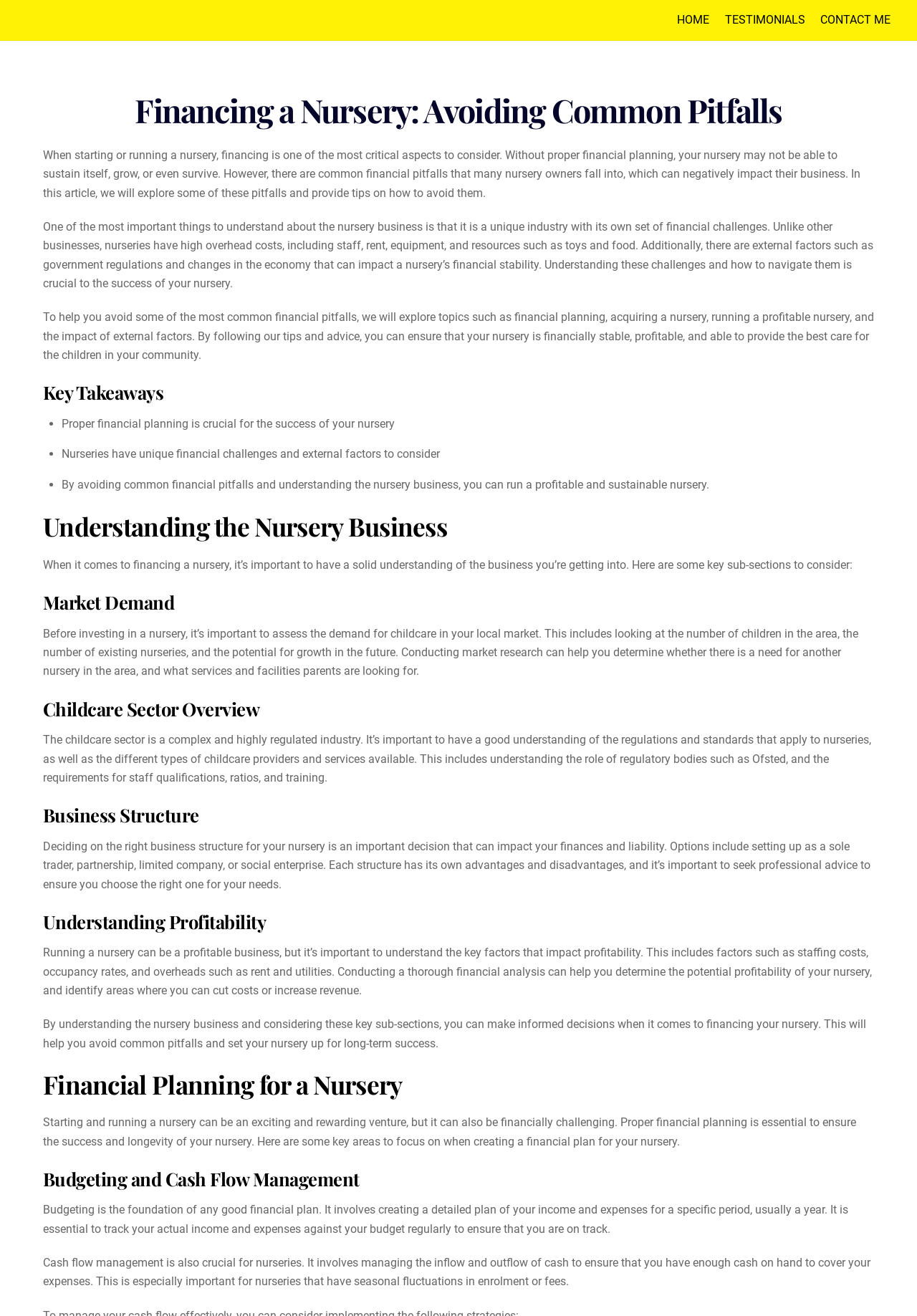What is the main topic of this webpage?
Based on the content of the image, thoroughly explain and answer the question.

Based on the webpage content, I can see that the main topic is about financing a nursery, which is evident from the headings and subheadings that discuss various aspects of financing a nursery, such as understanding the nursery business, financial planning, and avoiding common pitfalls.